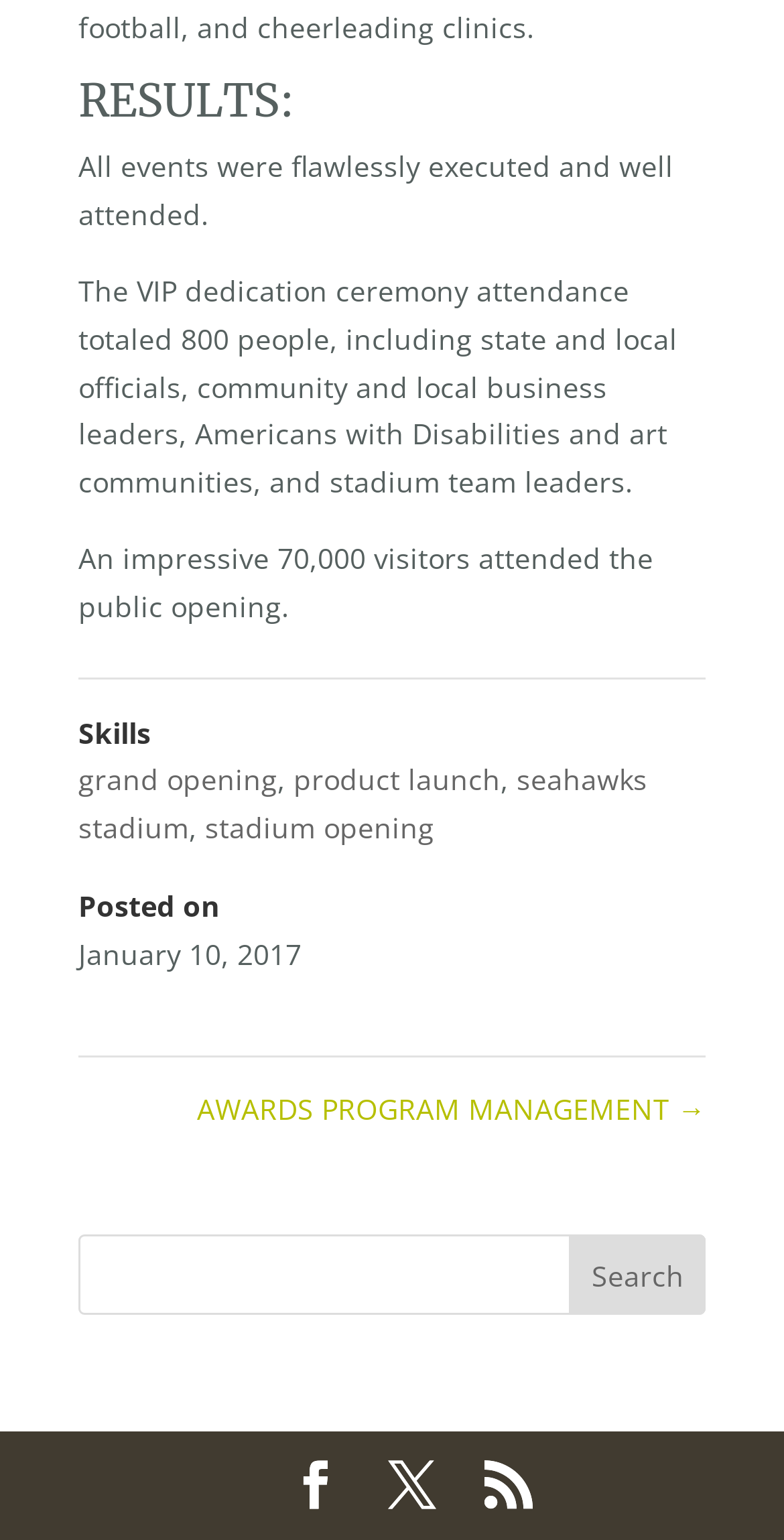Given the following UI element description: "seahawks stadium", find the bounding box coordinates in the webpage screenshot.

[0.1, 0.494, 0.826, 0.55]